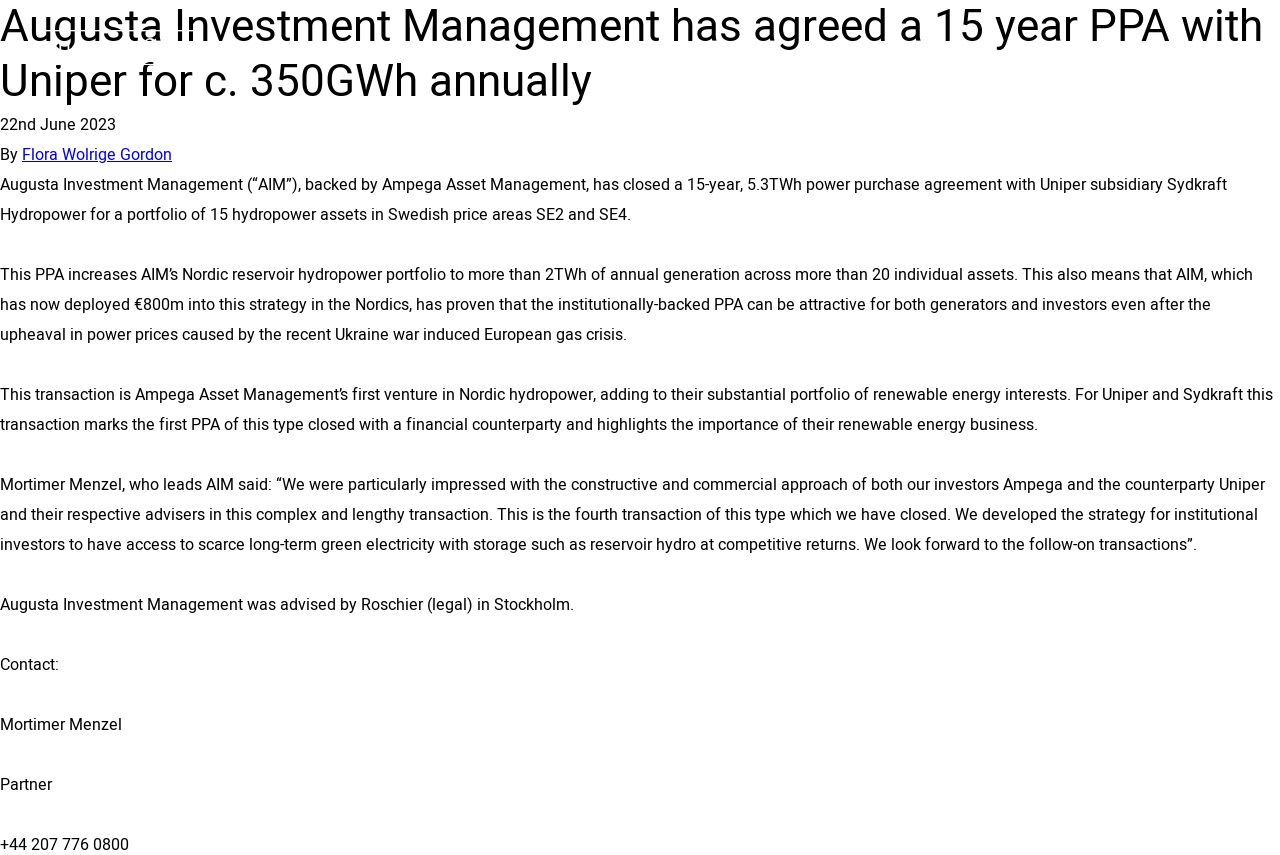Please specify the coordinates of the bounding box for the element that should be clicked to carry out this instruction: "Click on the 'SERVICES' link". The coordinates must be four float numbers between 0 and 1, formatted as [left, top, right, bottom].

[0.435, 0.113, 0.481, 0.135]